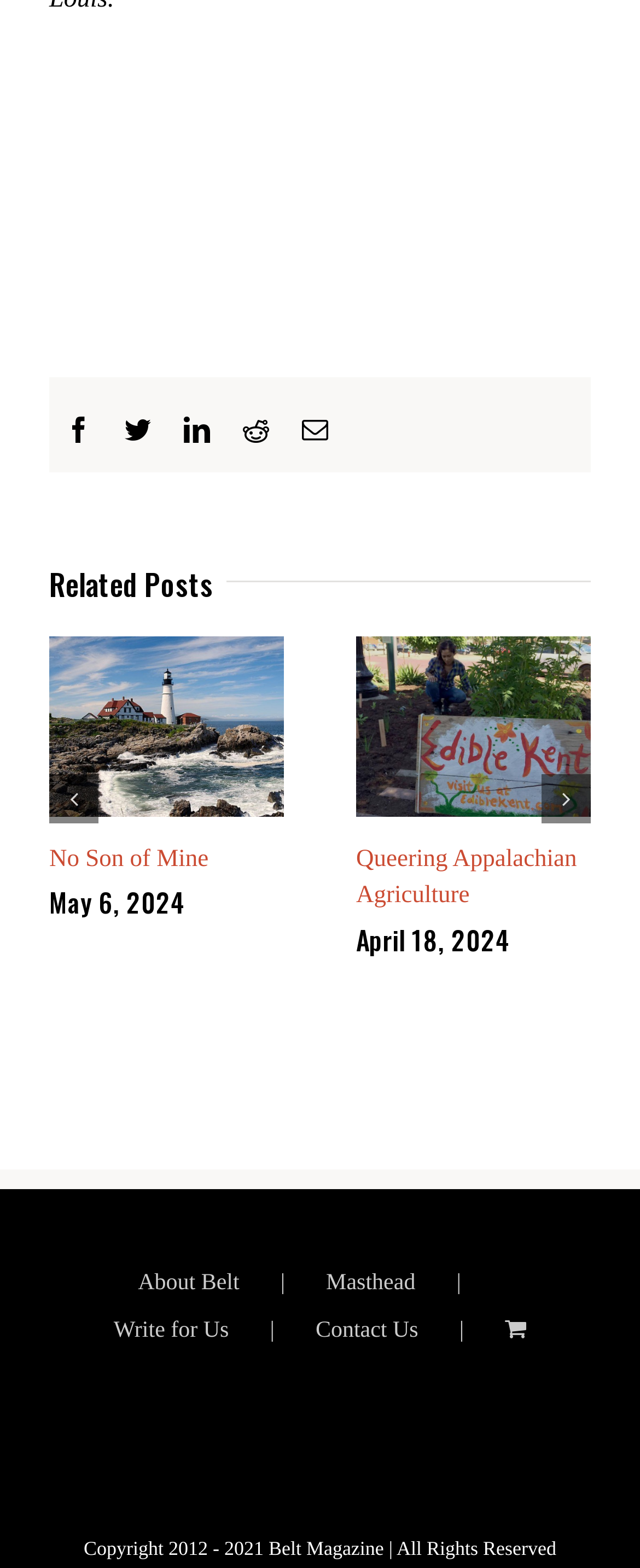Provide a short, one-word or phrase answer to the question below:
How many social media links are available?

5